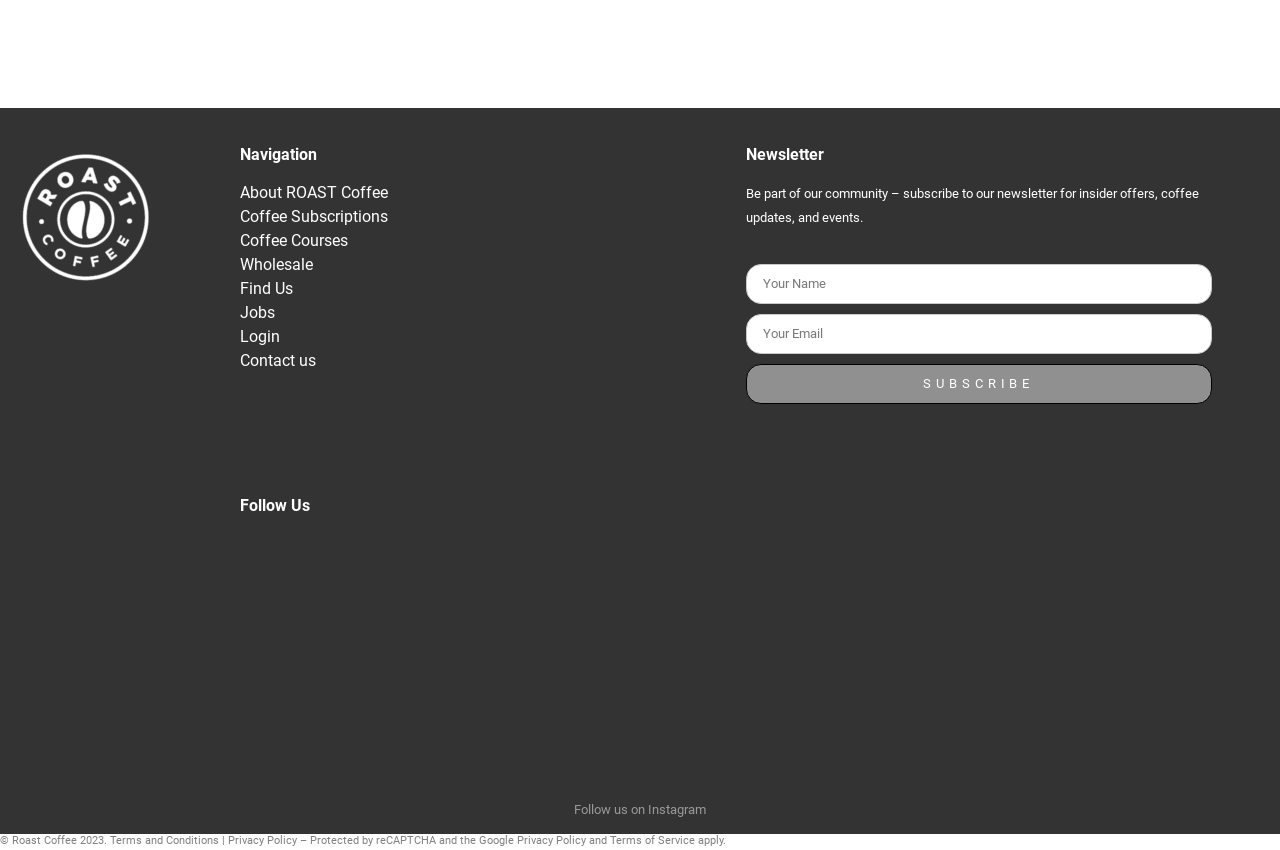What is the purpose of the valve on every coffee bag?
Analyze the image and deliver a detailed answer to the question.

According to the 'Coffee Fact of the Month' section, the valve on every coffee bag allows the gas inside the beans to escape, which is produced during the roasting process.